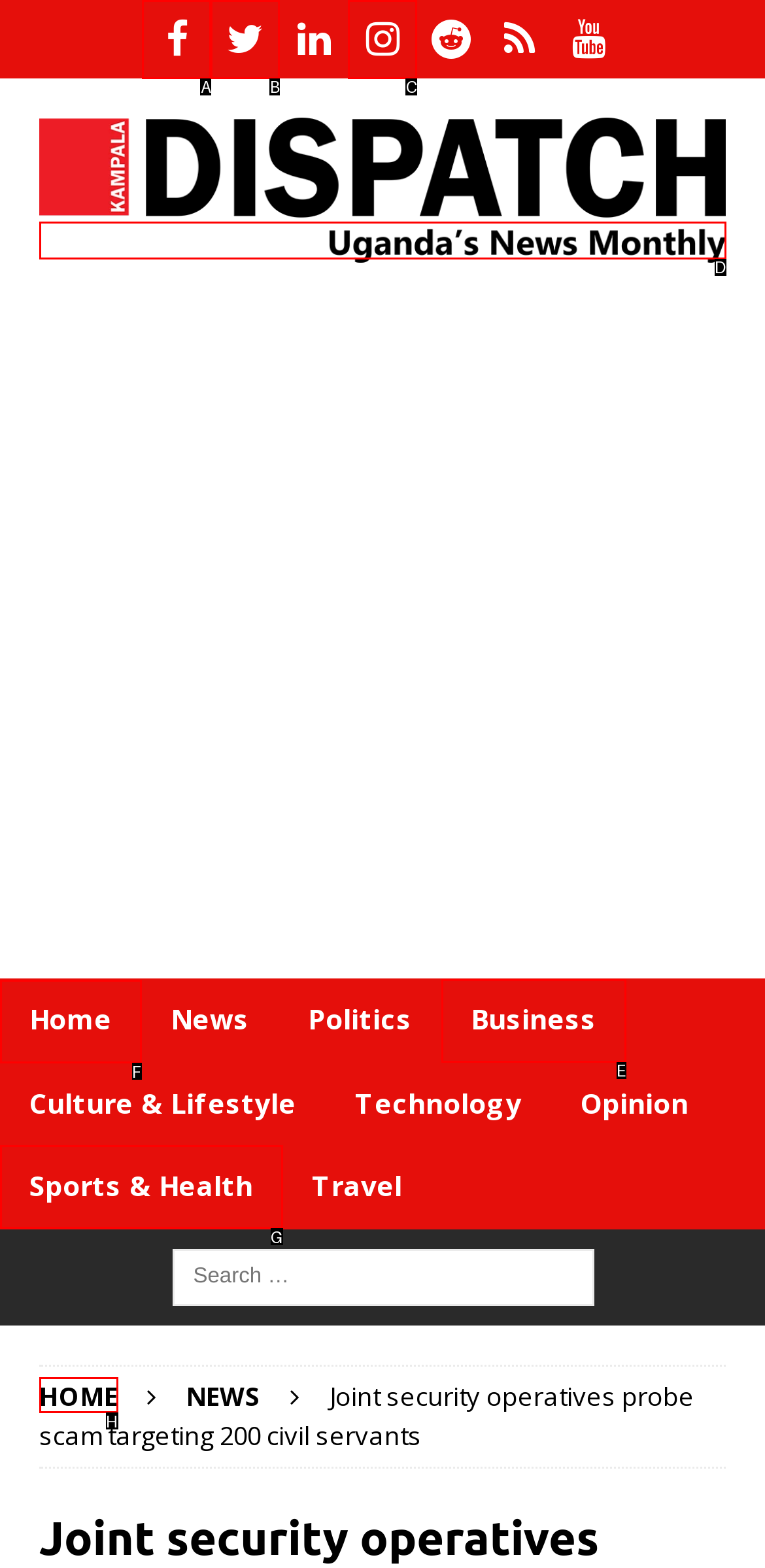Select the option I need to click to accomplish this task: Go to Home page
Provide the letter of the selected choice from the given options.

F